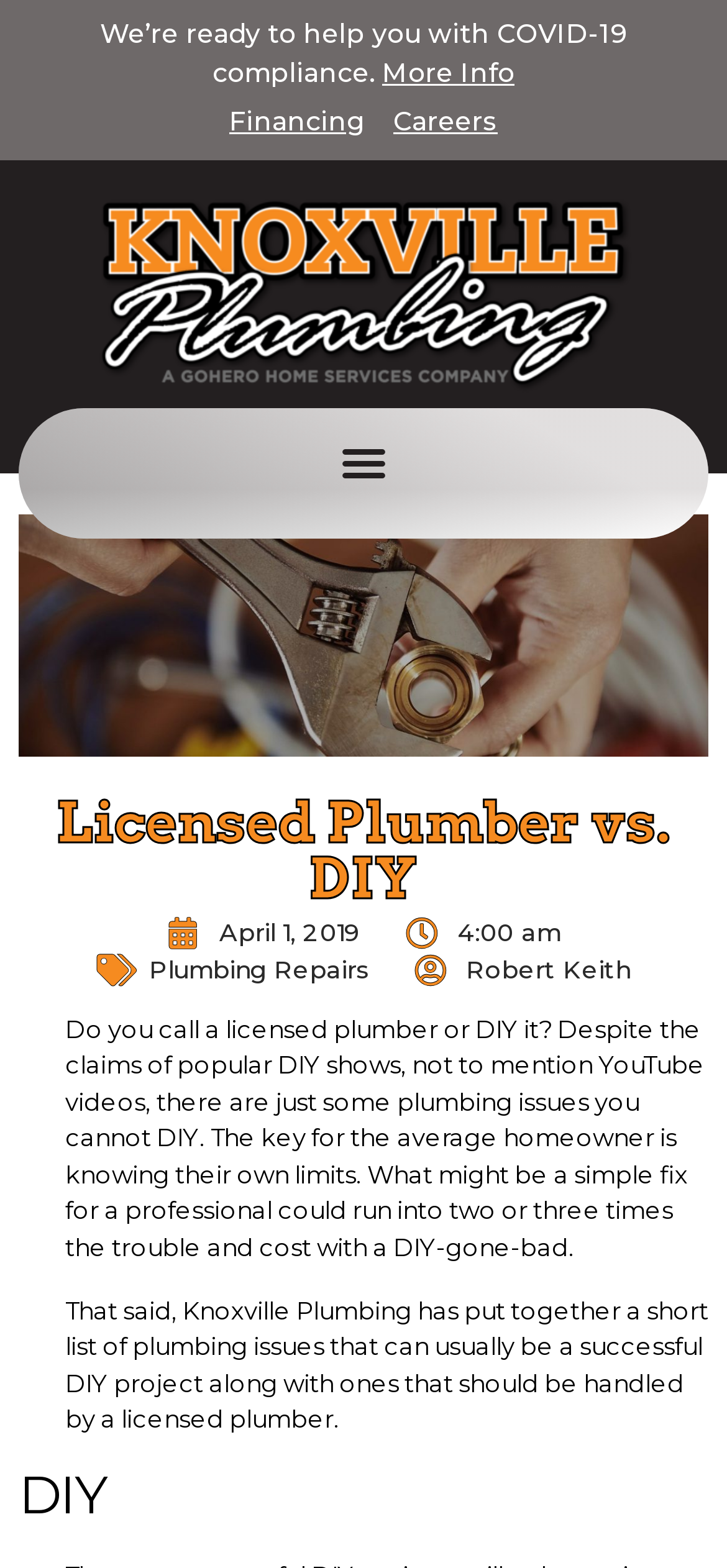Please answer the following question as detailed as possible based on the image: 
What is the company mentioned in the webpage?

The company 'Knoxville Plumbing' is mentioned in the root element 'Licensed Plumber vs. DIY - Knoxville Plumbing' and also in the static text 'Knoxville Plumbing has put together a short list of plumbing issues...'. This suggests that Knoxville Plumbing is the company related to the article.